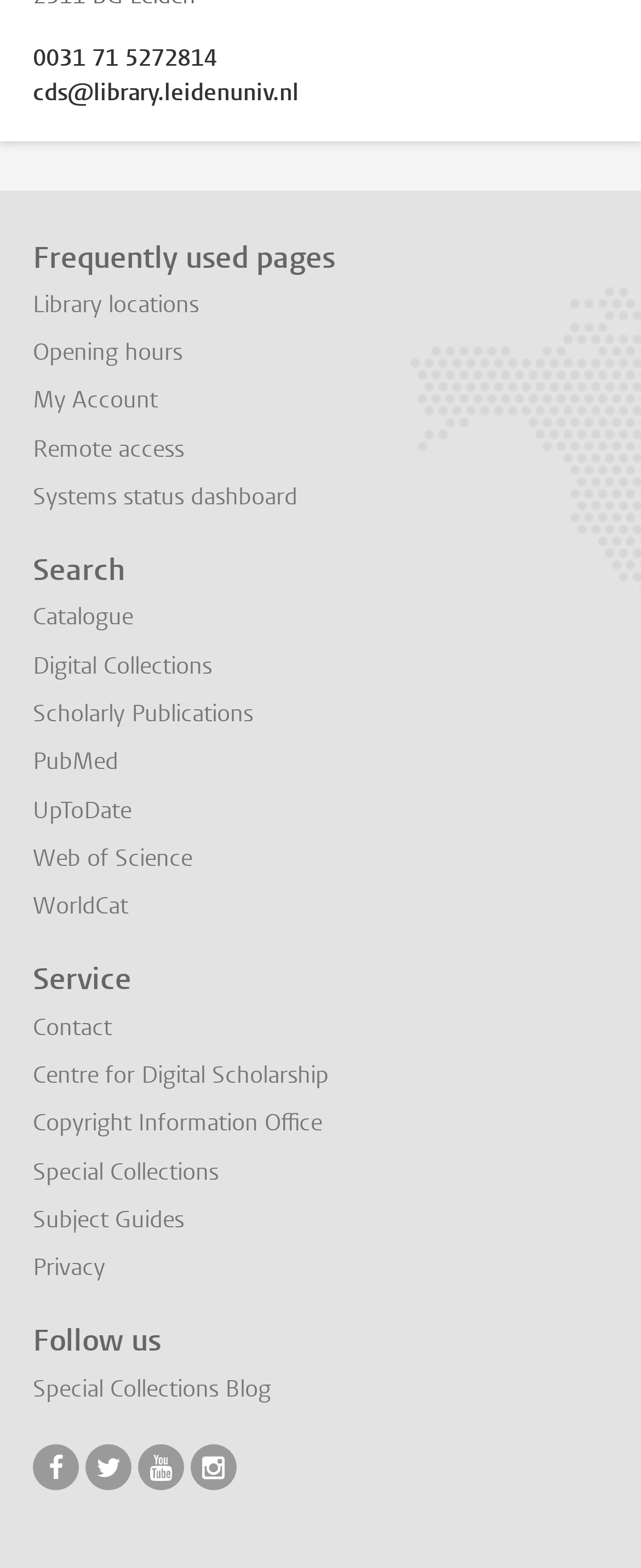Answer the following inquiry with a single word or phrase:
What is the second link under 'Frequently used pages'?

Opening hours